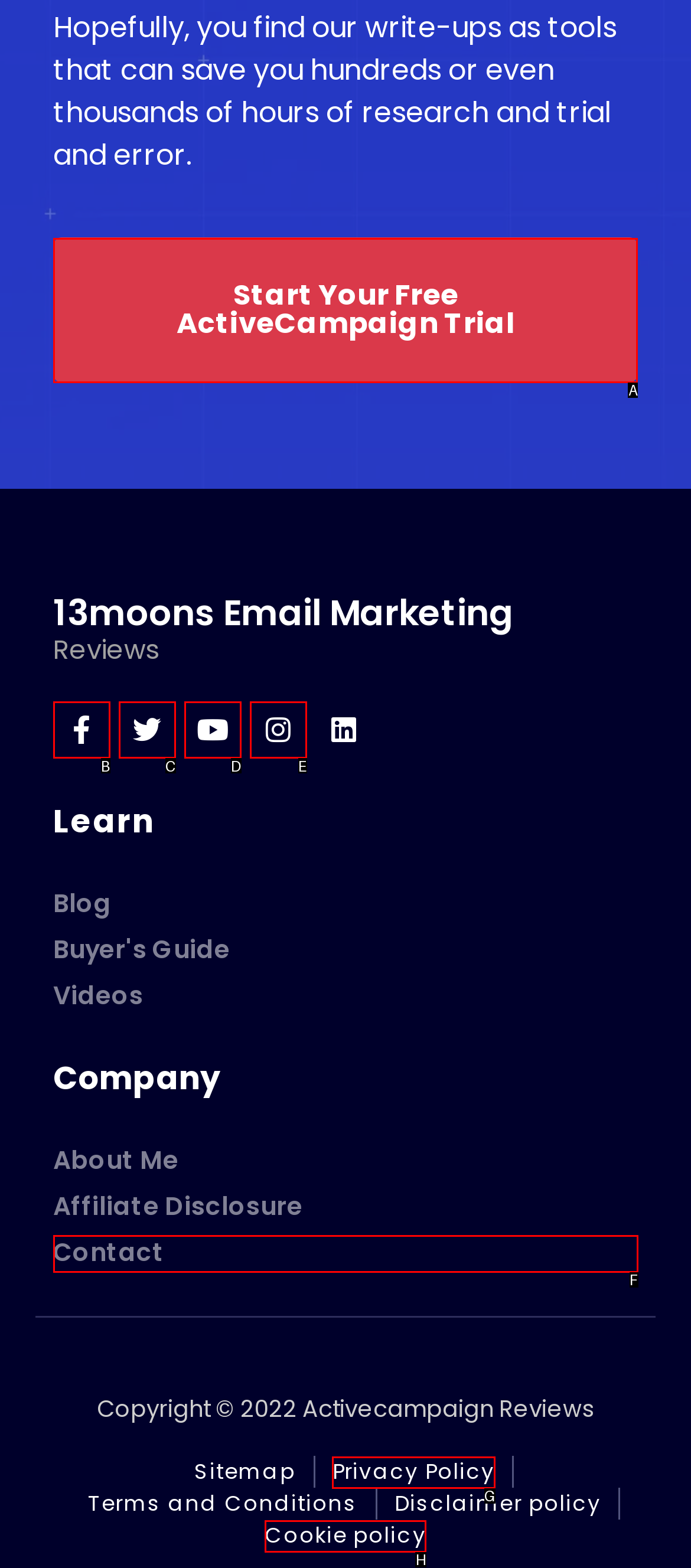Identify the letter of the option to click in order to Start a free ActiveCampaign trial. Answer with the letter directly.

A